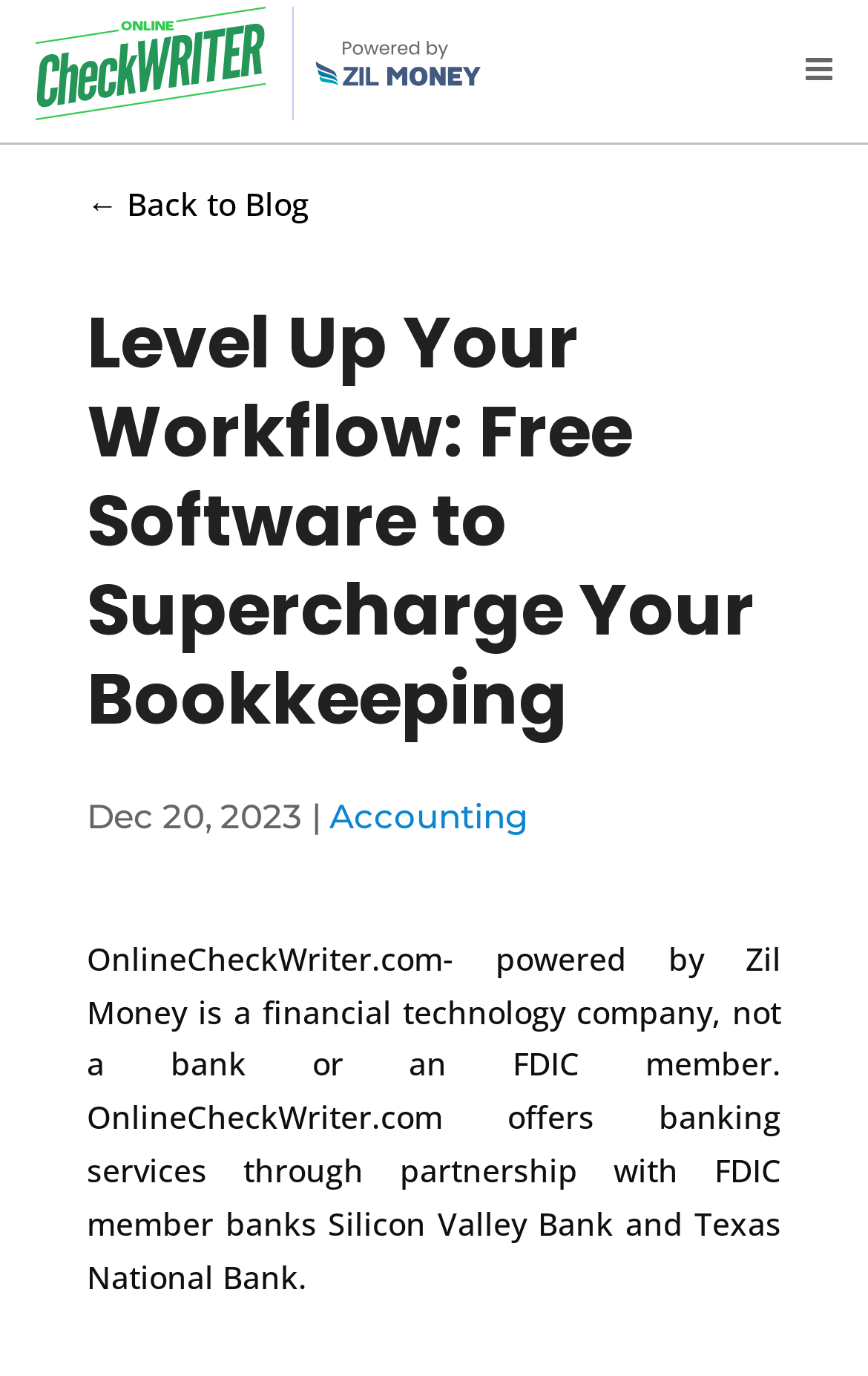Identify the bounding box for the UI element described as: "← Back to Blog". Ensure the coordinates are four float numbers between 0 and 1, formatted as [left, top, right, bottom].

[0.1, 0.133, 0.356, 0.163]